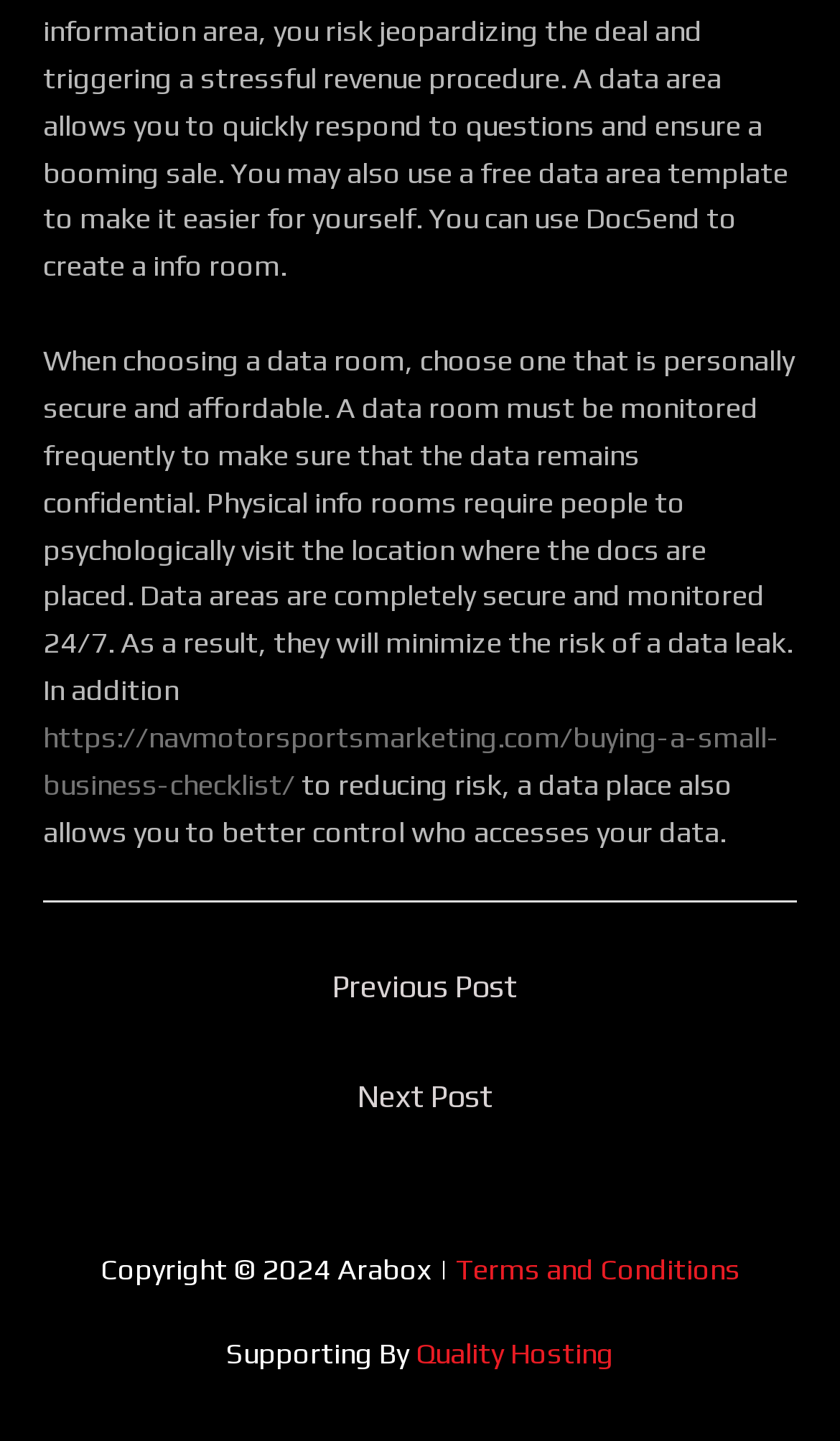Who is the copyright holder?
Refer to the image and answer the question using a single word or phrase.

Arabox